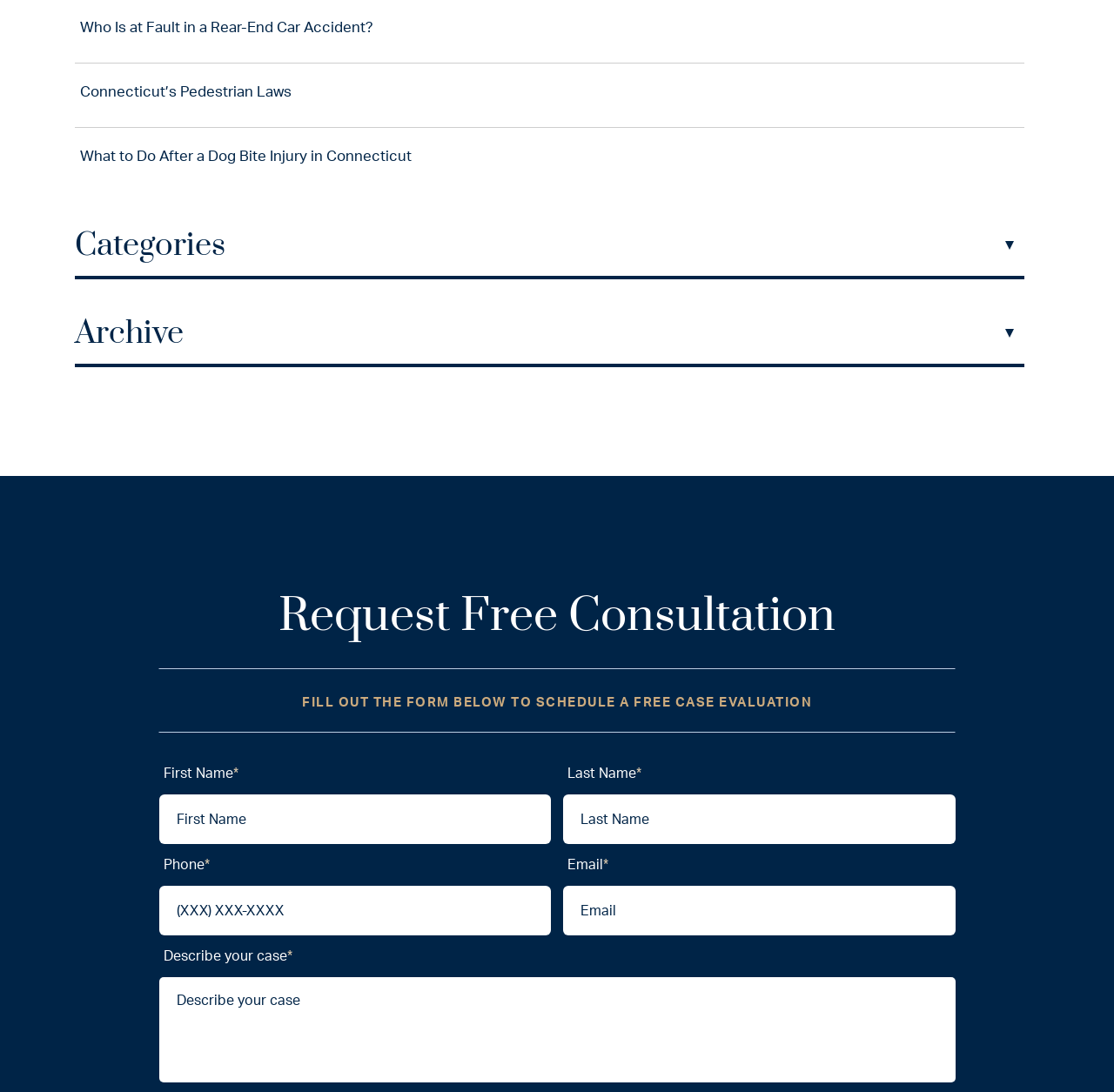Can you give a detailed response to the following question using the information from the image? What is the purpose of the form on this webpage?

The form on this webpage is used to request a free consultation. This can be inferred from the static text 'Request Free Consultation' and 'FILL OUT THE FORM BELOW TO SCHEDULE A FREE CASE EVALUATION' above the form fields.